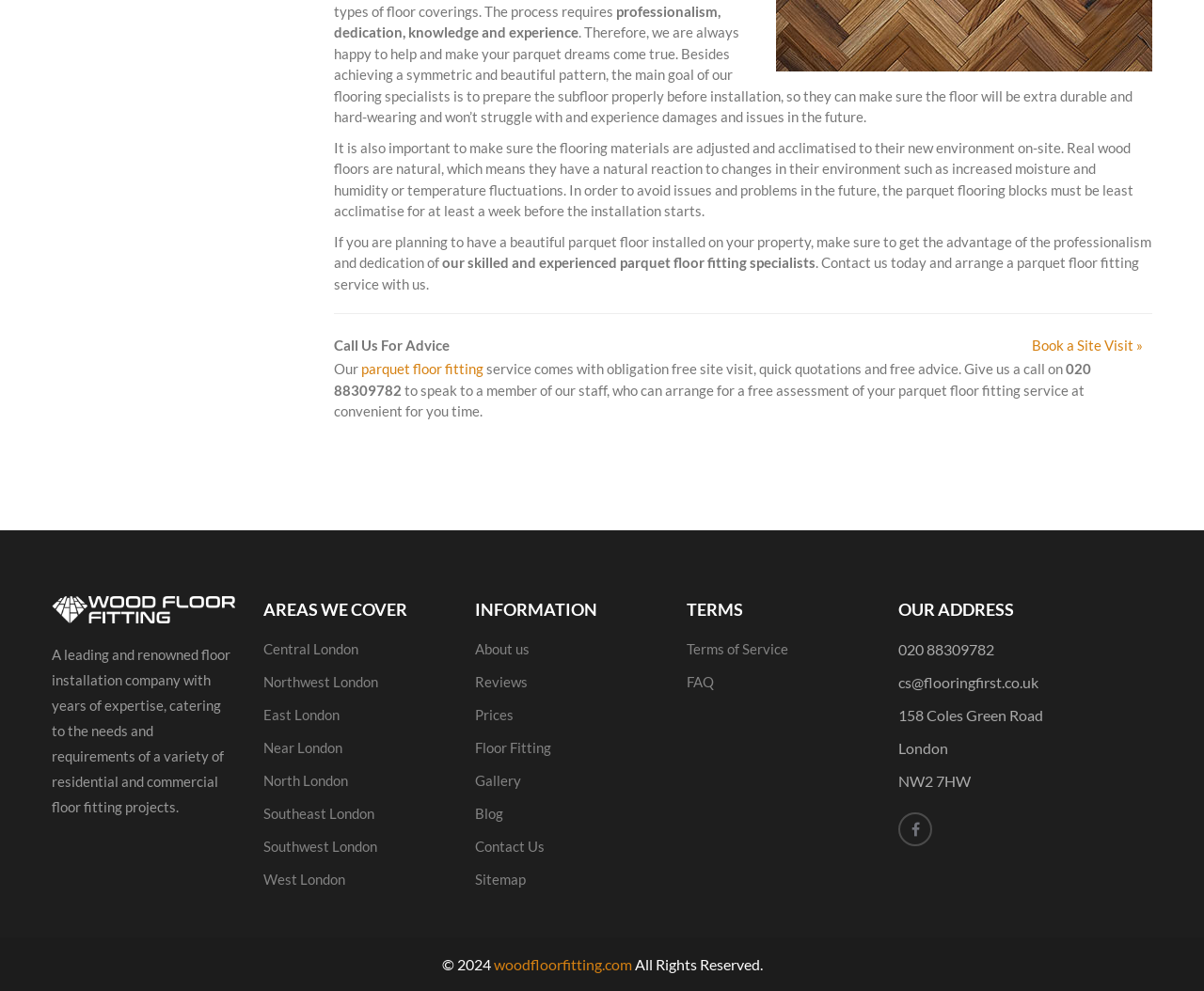What is the company's phone number?
Answer the question with detailed information derived from the image.

The company's phone number can be found in the 'Call Us For Advice' section, which is located below the 'Book a Site Visit »' link. It is also mentioned again in the 'OUR ADDRESS' section.